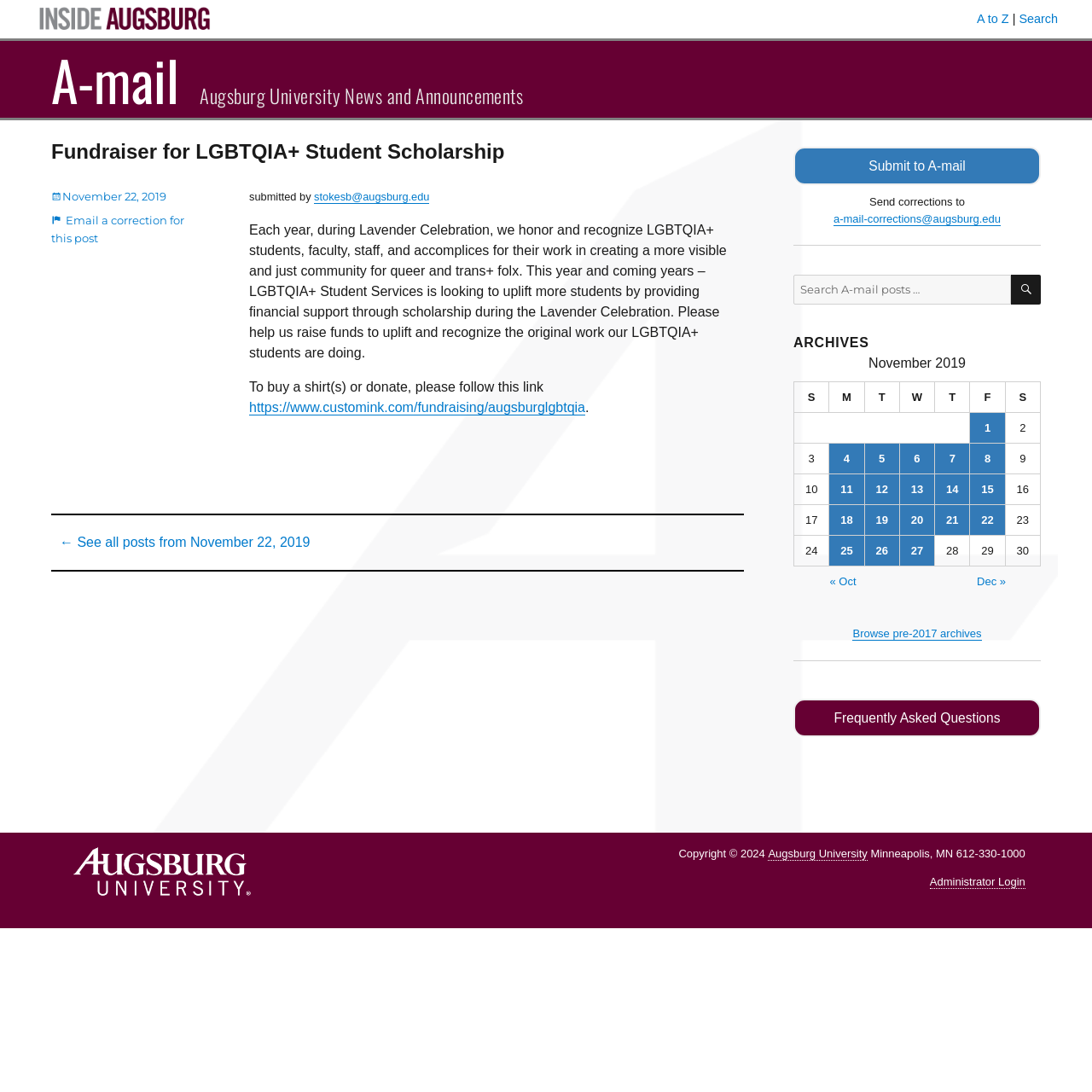Determine the bounding box coordinates for the HTML element mentioned in the following description: "Polls". The coordinates should be a list of four floats ranging from 0 to 1, represented as [left, top, right, bottom].

None